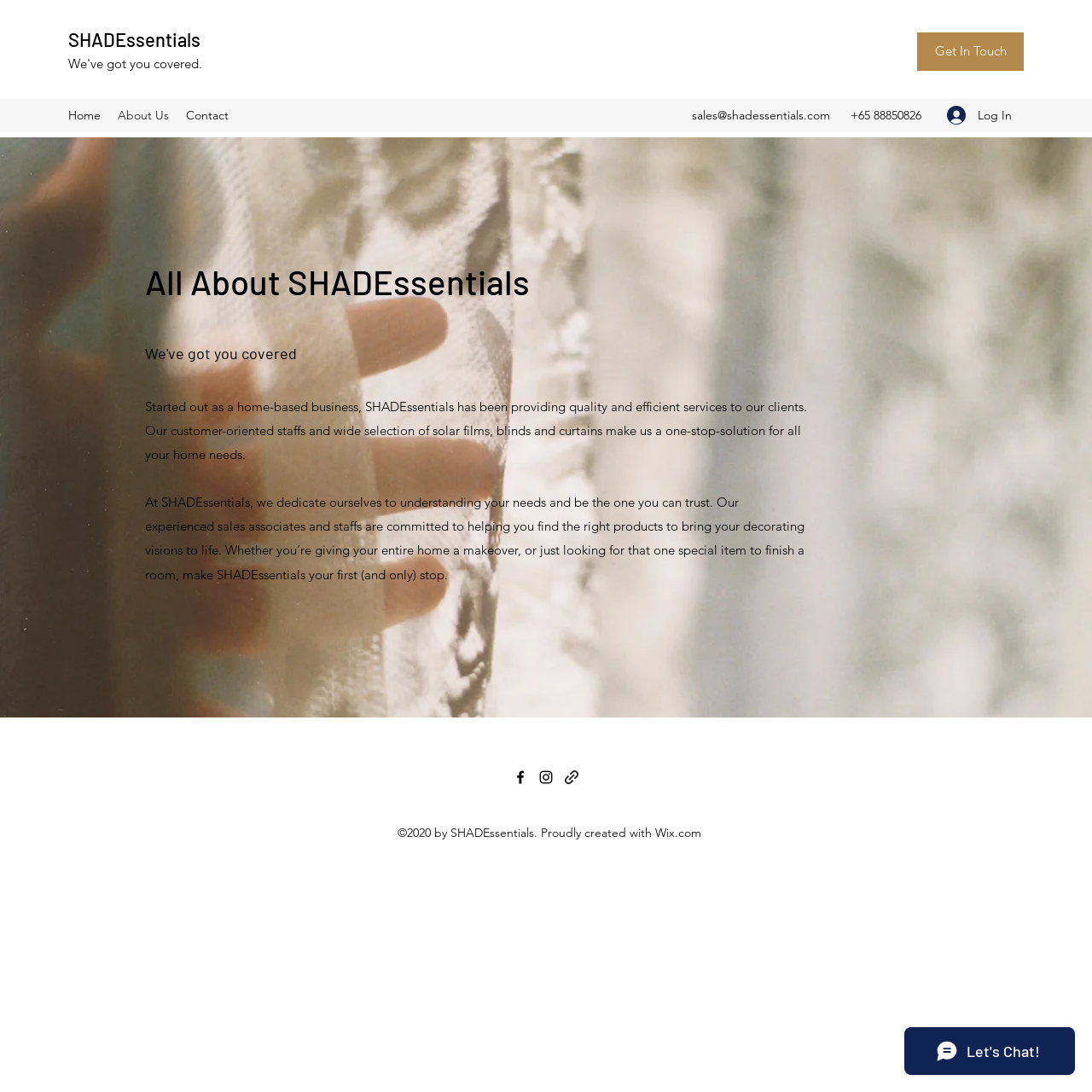How many social media links are in the Social Bar?
Please ensure your answer to the question is detailed and covers all necessary aspects.

I found the Social Bar region with the bounding box coordinates [0.469, 0.704, 0.531, 0.72] and counted the number of link elements inside it, which are Facebook, Instagram, and an empty link, so there are 3 social media links in total.